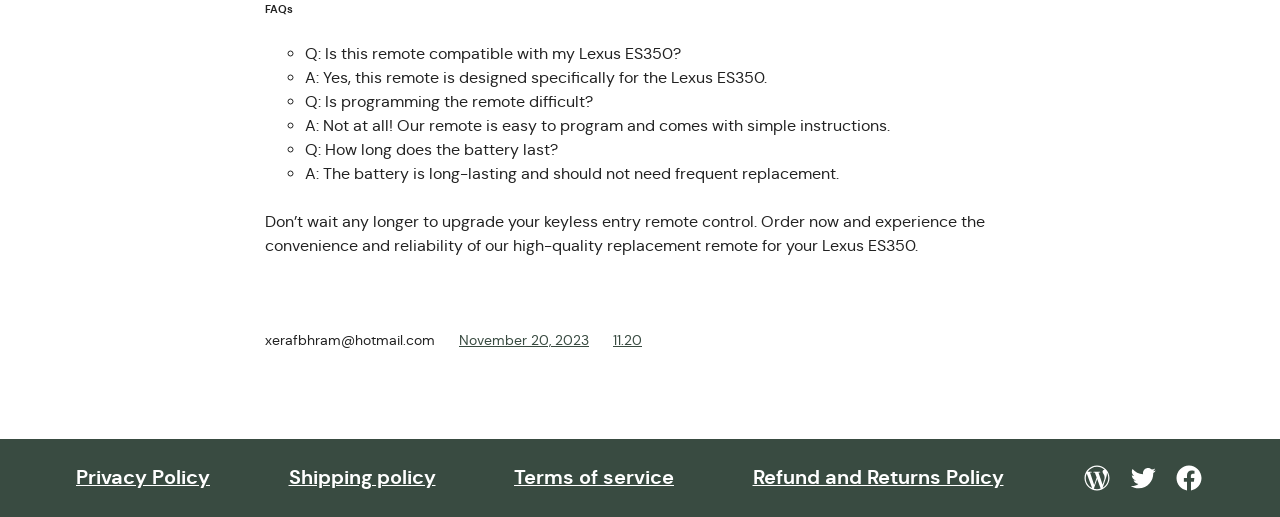How many FAQs are listed on the webpage?
Respond with a short answer, either a single word or a phrase, based on the image.

3